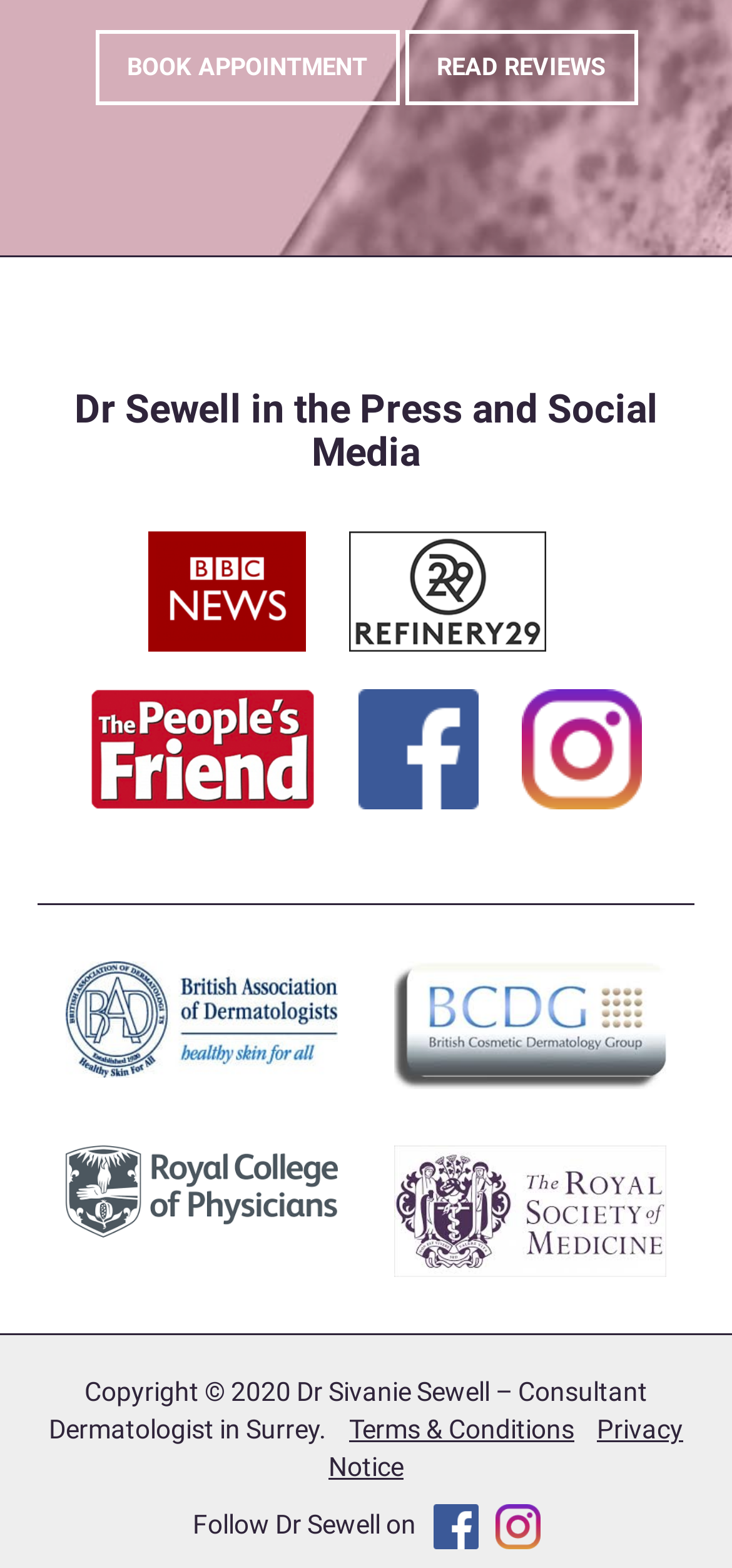Find the bounding box coordinates of the element I should click to carry out the following instruction: "View terms and conditions".

[0.477, 0.902, 0.785, 0.921]